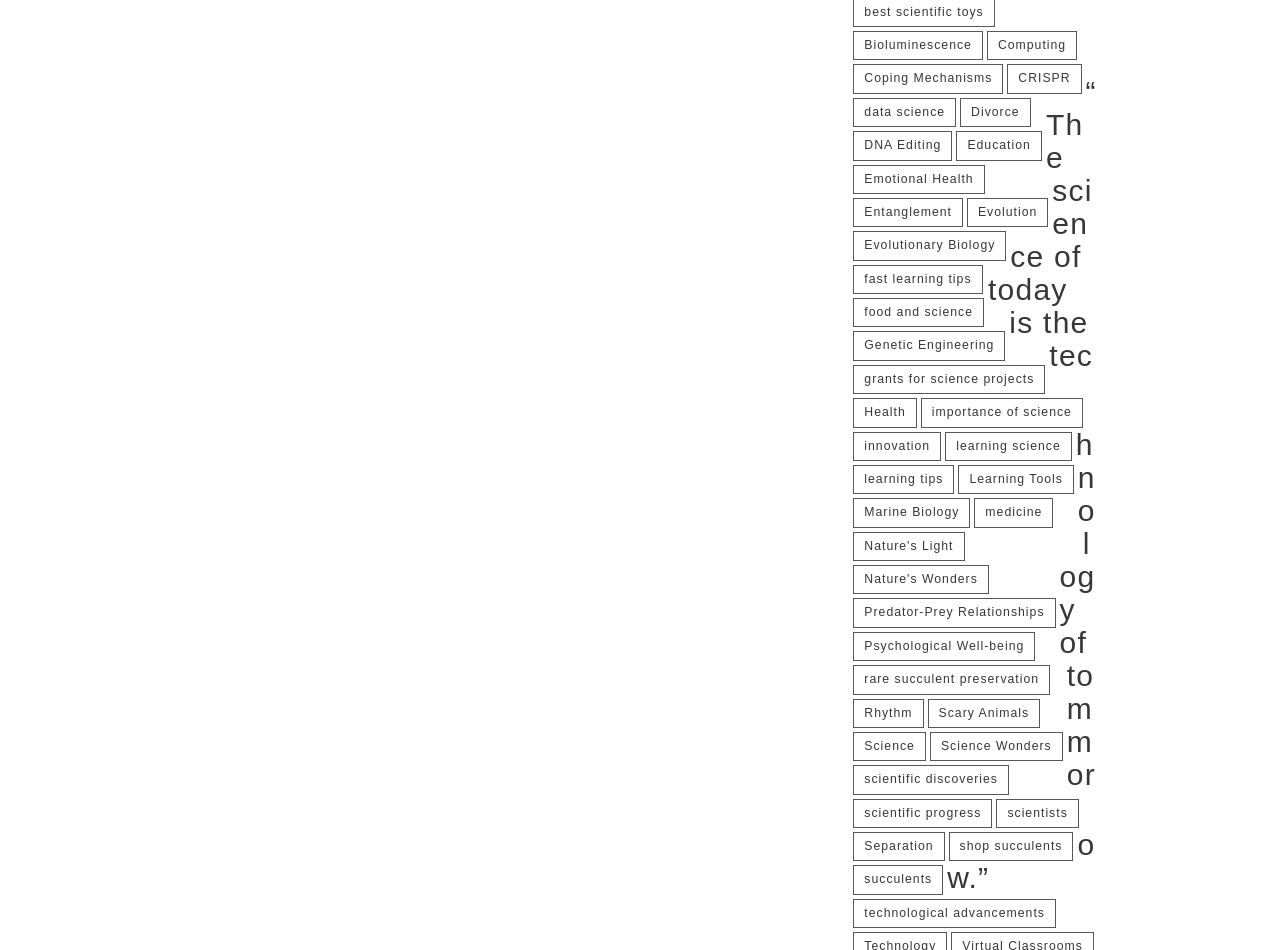Please provide the bounding box coordinates in the format (top-left x, top-left y, bottom-right x, bottom-right y). Remember, all values are floating point numbers between 0 and 1. What is the bounding box coordinate of the region described as: Coping Mechanisms

[0.667, 0.068, 0.784, 0.099]